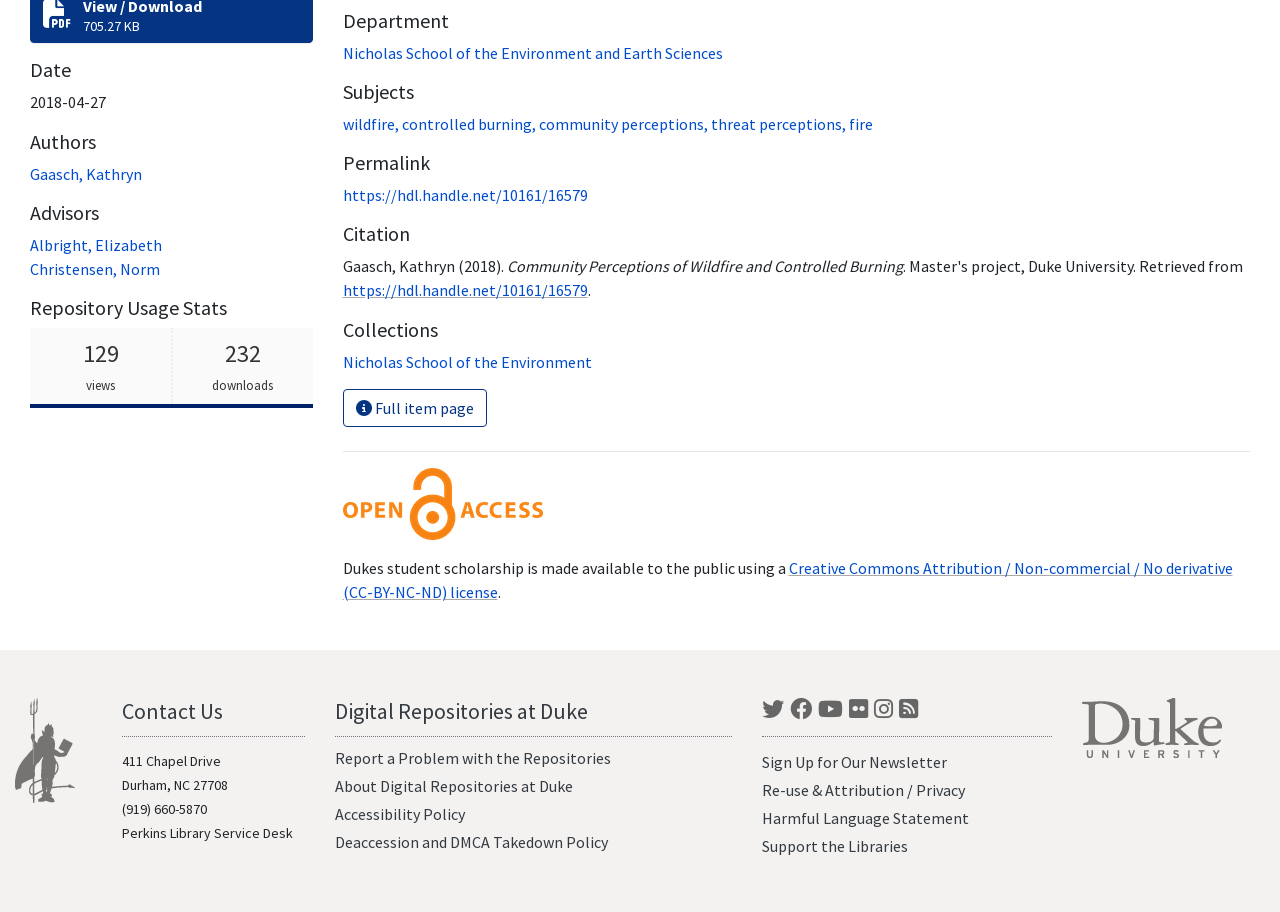Extract the bounding box of the UI element described as: "alt="Duke University Libraries"".

[0.012, 0.81, 0.059, 0.832]